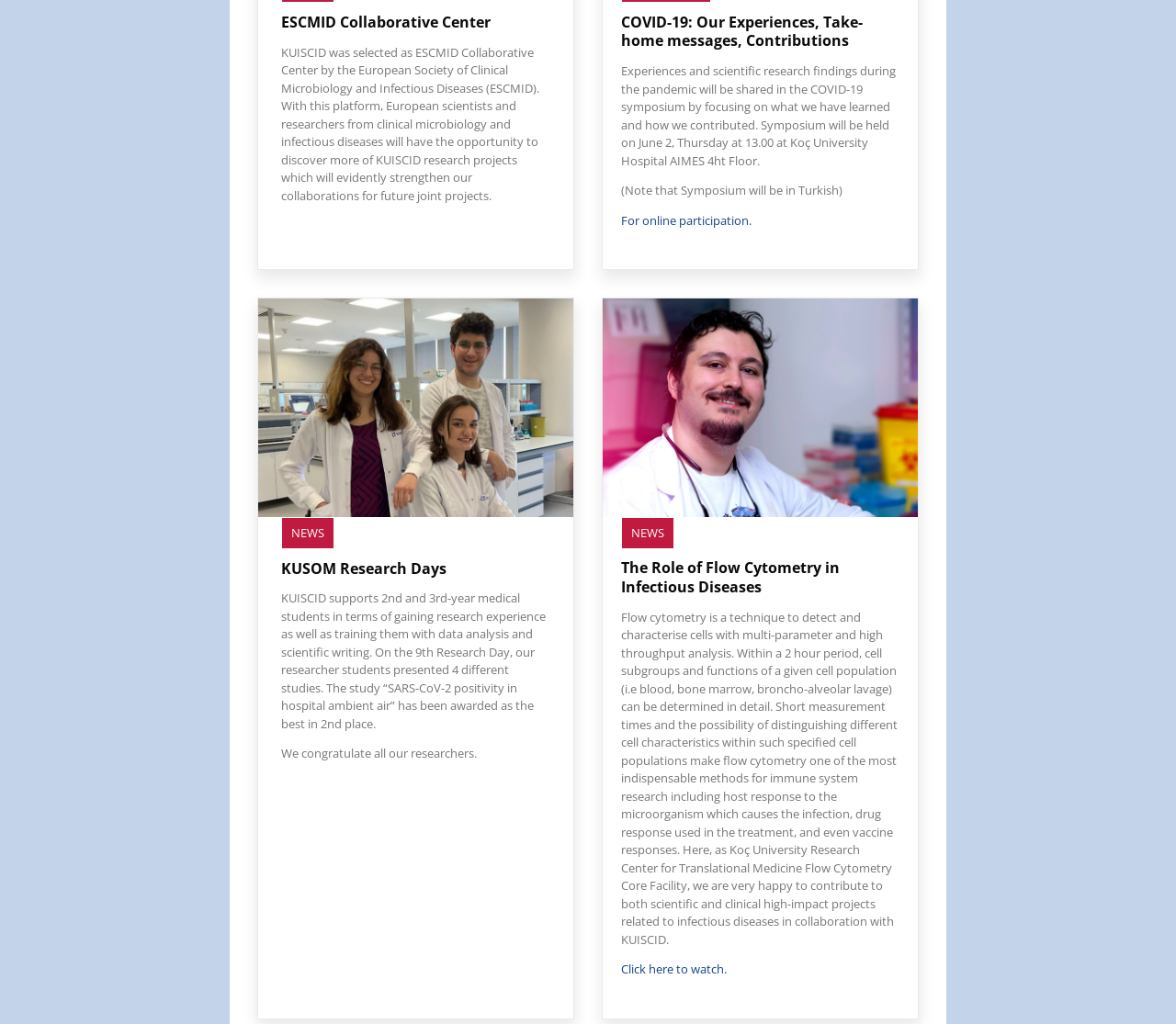Given the element description Click here to watch., predict the bounding box coordinates for the UI element in the webpage screenshot. The format should be (top-left x, top-left y, bottom-right x, bottom-right y), and the values should be between 0 and 1.

[0.528, 0.938, 0.618, 0.955]